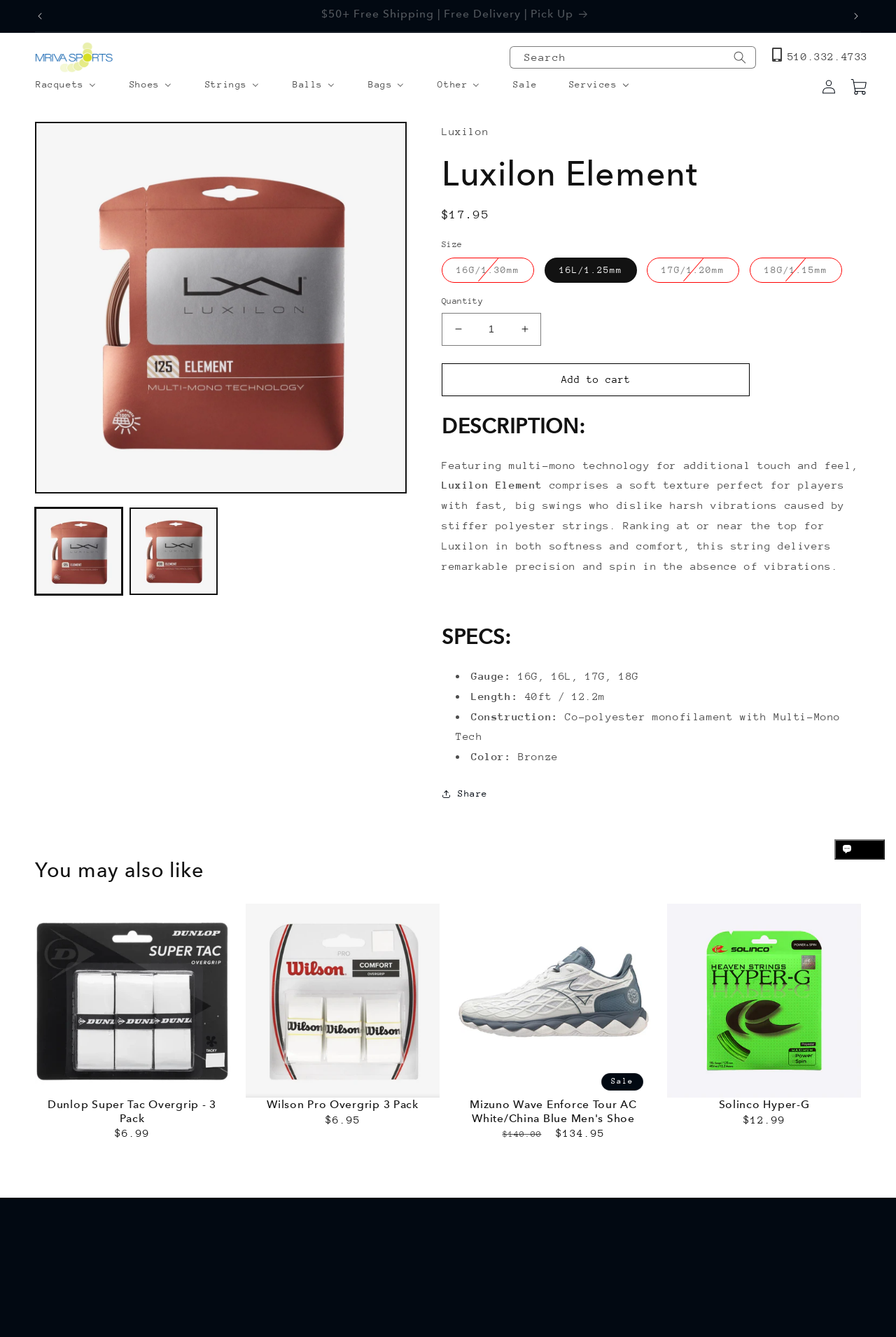Describe all significant elements and features of the webpage.

This webpage is about the Luxilon Element, a tennis string product. At the top, there is a navigation bar with links to different sections of the website, including "Racquets", "Shoes", "Strings", and "Bags". Next to the navigation bar, there is a search bar and a button to log in or view the cart.

Below the navigation bar, there is a banner with an announcement and two buttons to navigate through the announcements. On the left side of the page, there is a gallery viewer with two images of the Luxilon Element product. 

The main content of the page is divided into sections. The first section displays the product name, "Luxilon Element", and a brief description of the product. Below this, there is a section with product information, including the regular price, size options, and a quantity selector. 

The next section is the product description, which explains the features and benefits of the Luxilon Element string. This is followed by a section with specifications, including the gauge, length, construction, and color of the string.

Further down the page, there is a section with a "You may also like" heading, which displays three recommended products with images, names, and prices. These products are Dunlop Super Tac Overgrip - 3 Pack, Wilson Pro Overgrip 3 Pack, and Mizuno Wave Enforce Tour AC White/China Blue Men's Shoe Sale.